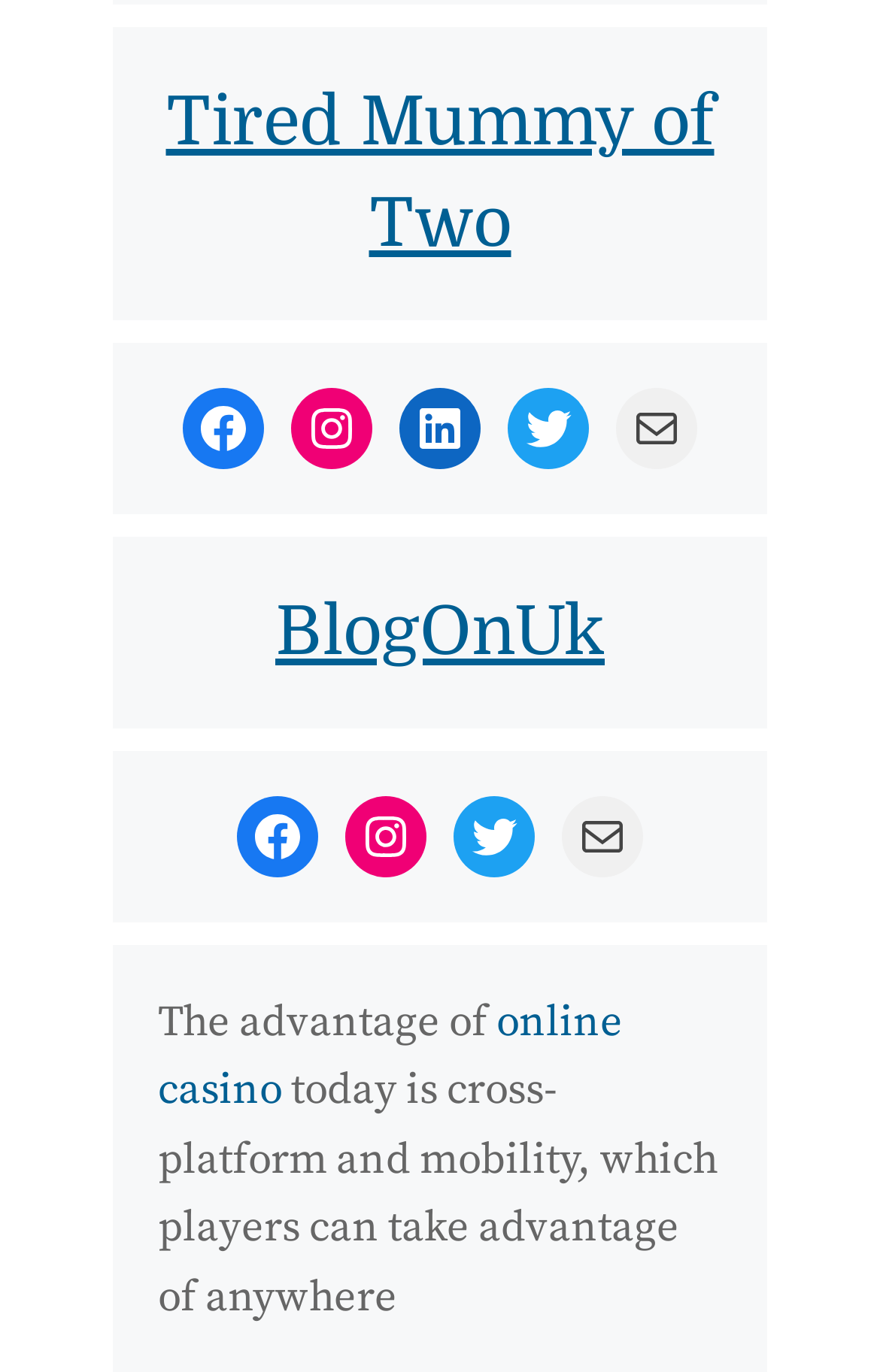How many social media links are there?
Examine the image closely and answer the question with as much detail as possible.

There are two sections of social media links on the webpage. The first section has 5 links: Facebook, Instagram, LinkedIn, Twitter, and Mail. The second section has 3 links: Facebook, Instagram, and Twitter. In total, there are 8 social media links.